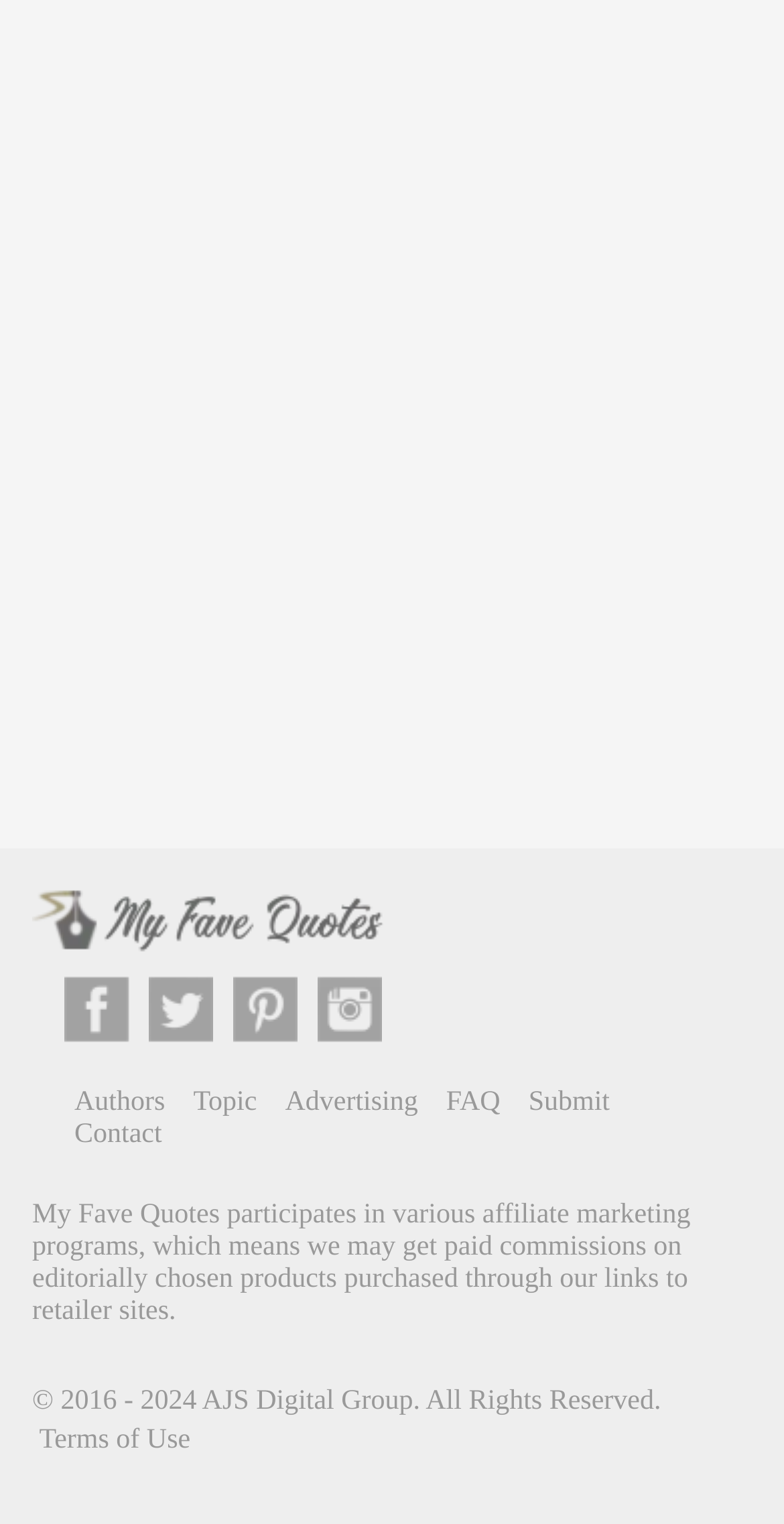Locate the bounding box coordinates of the clickable part needed for the task: "go to Authors".

[0.095, 0.713, 0.211, 0.733]